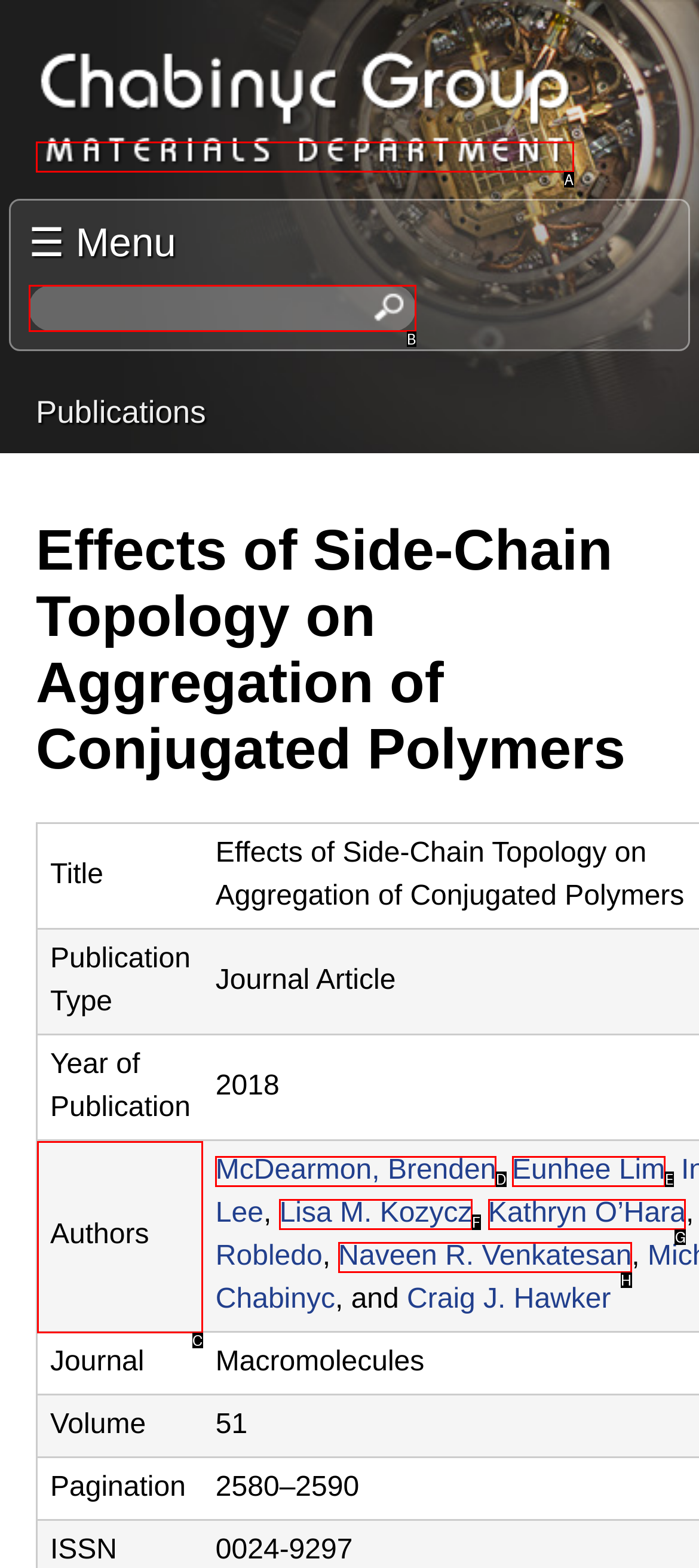Choose the HTML element you need to click to achieve the following task: Check the authors of the article
Respond with the letter of the selected option from the given choices directly.

C